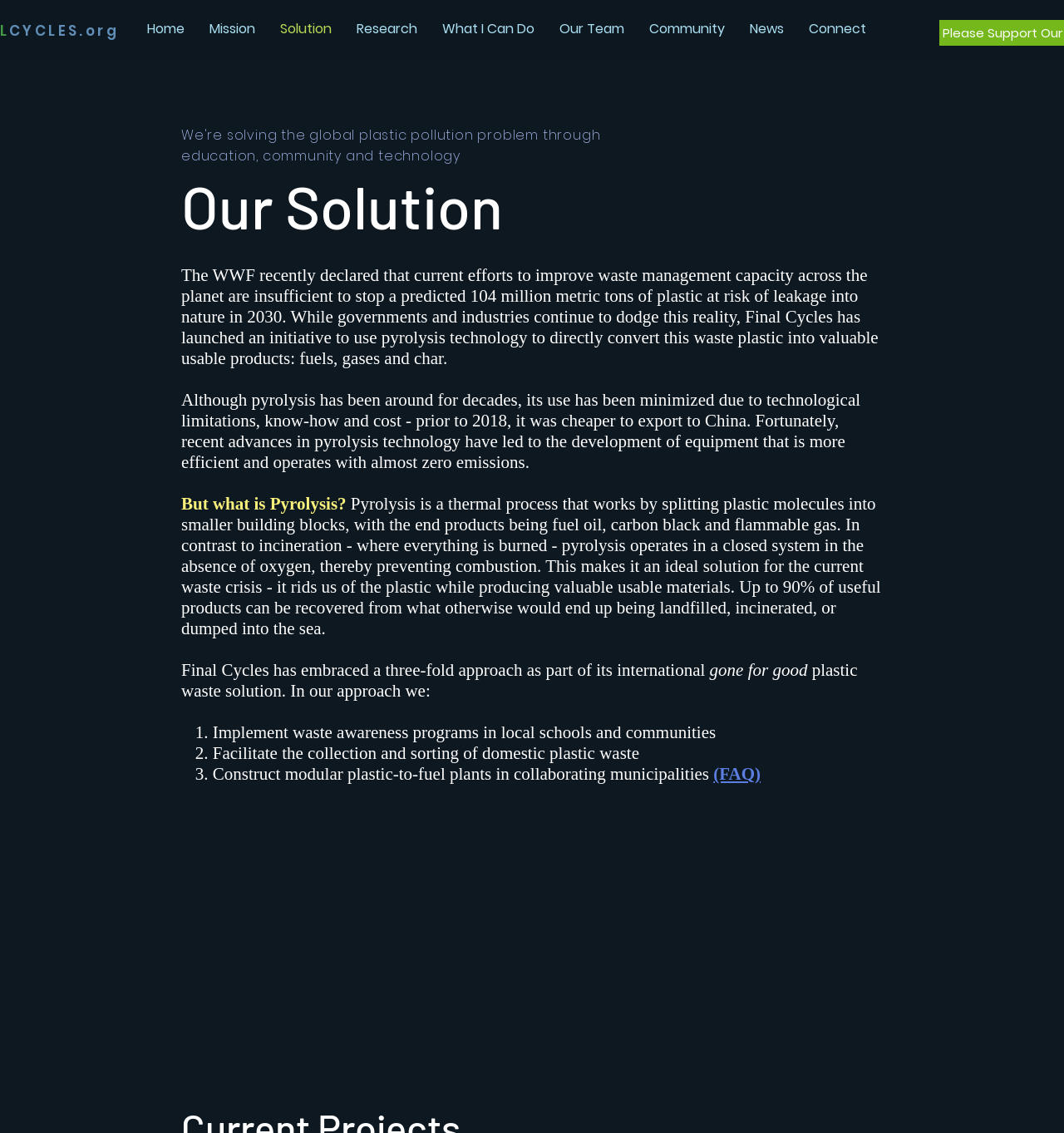Please locate the bounding box coordinates for the element that should be clicked to achieve the following instruction: "Learn more about the solution". Ensure the coordinates are given as four float numbers between 0 and 1, i.e., [left, top, right, bottom].

[0.252, 0.018, 0.323, 0.033]